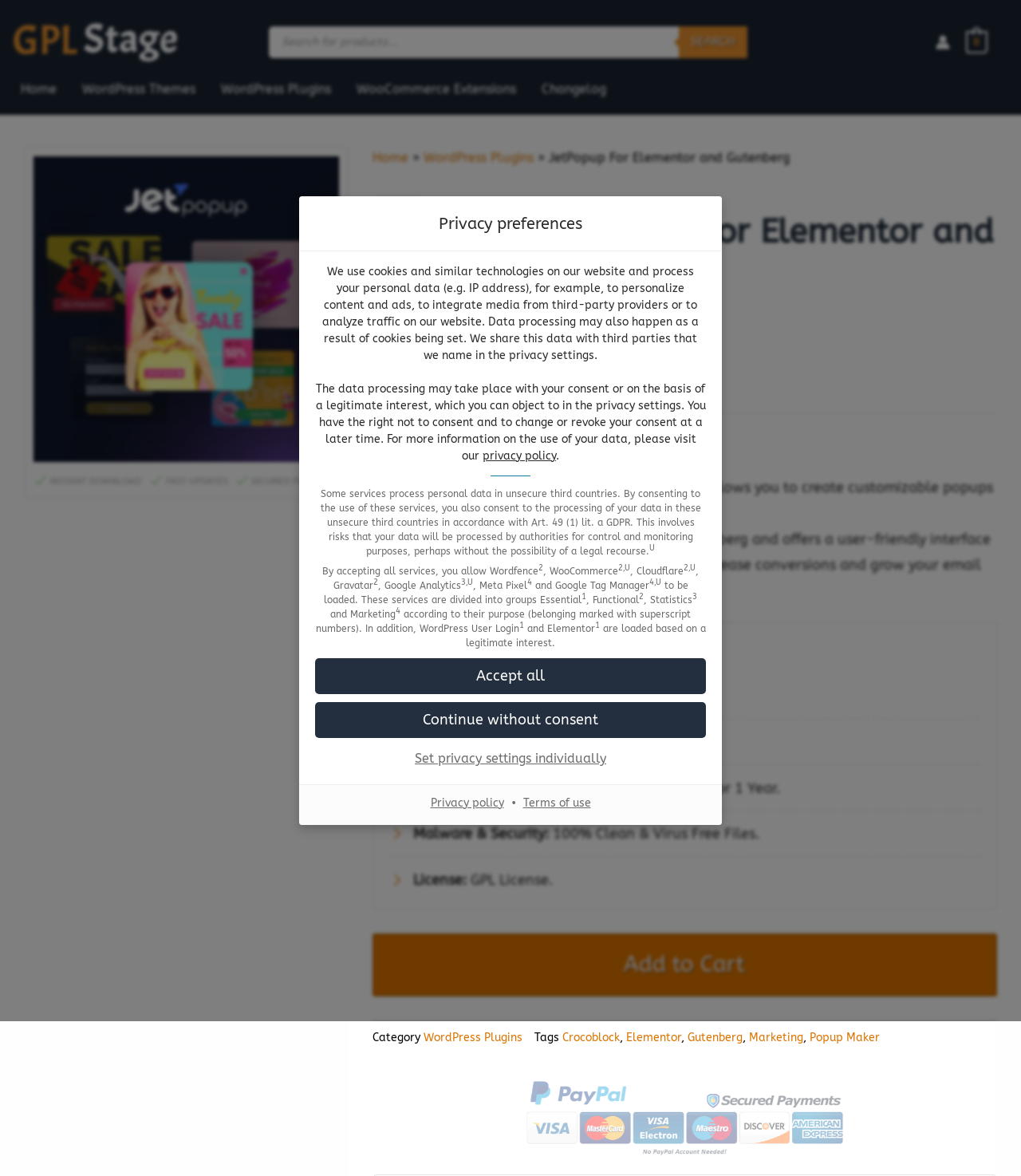Extract the main title from the webpage and generate its text.

GPL License
Download JetPopup For Elementor and Gutenberg